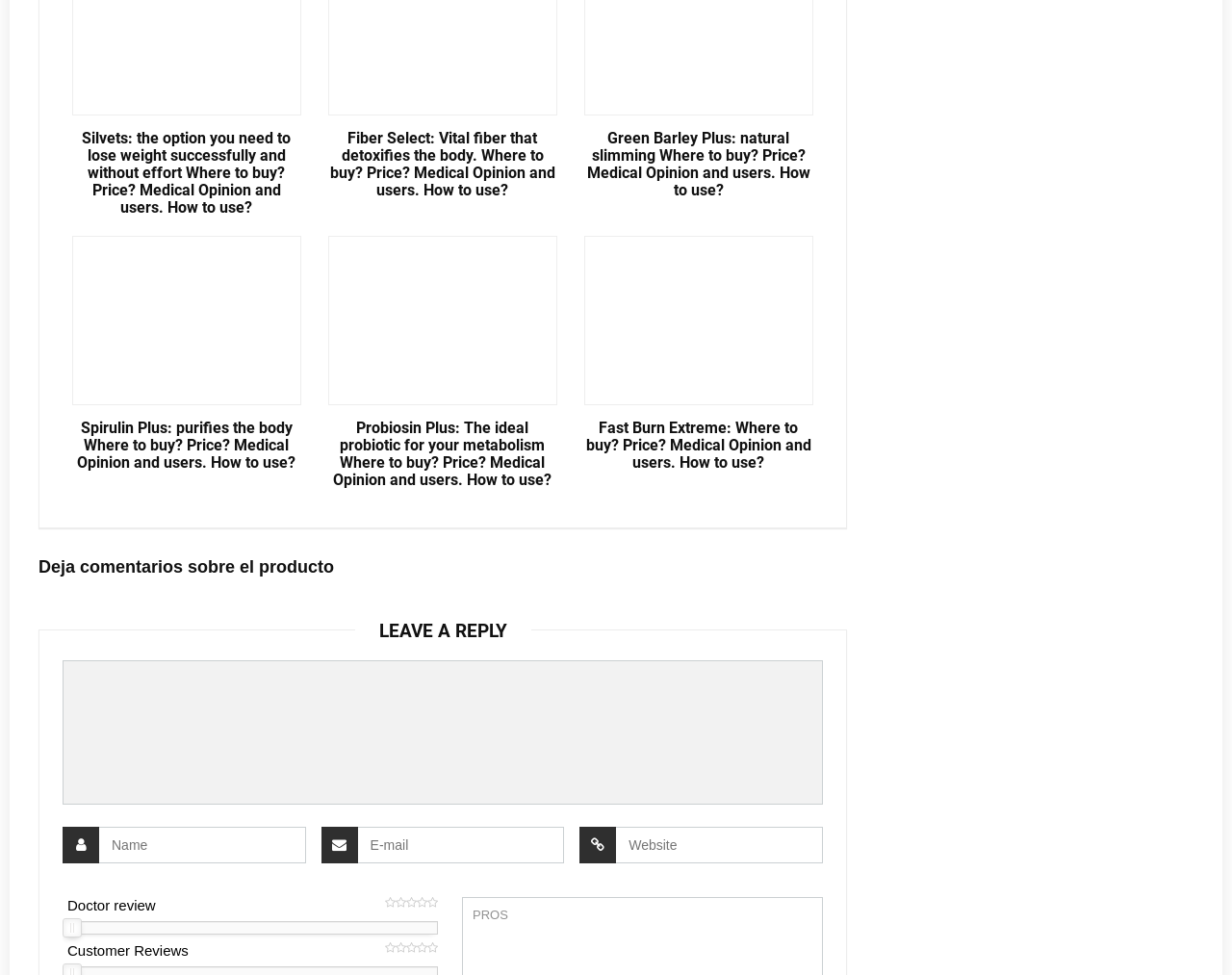Determine the bounding box for the UI element that matches this description: "parent_node: Doctor review name="comment"".

[0.051, 0.677, 0.668, 0.826]